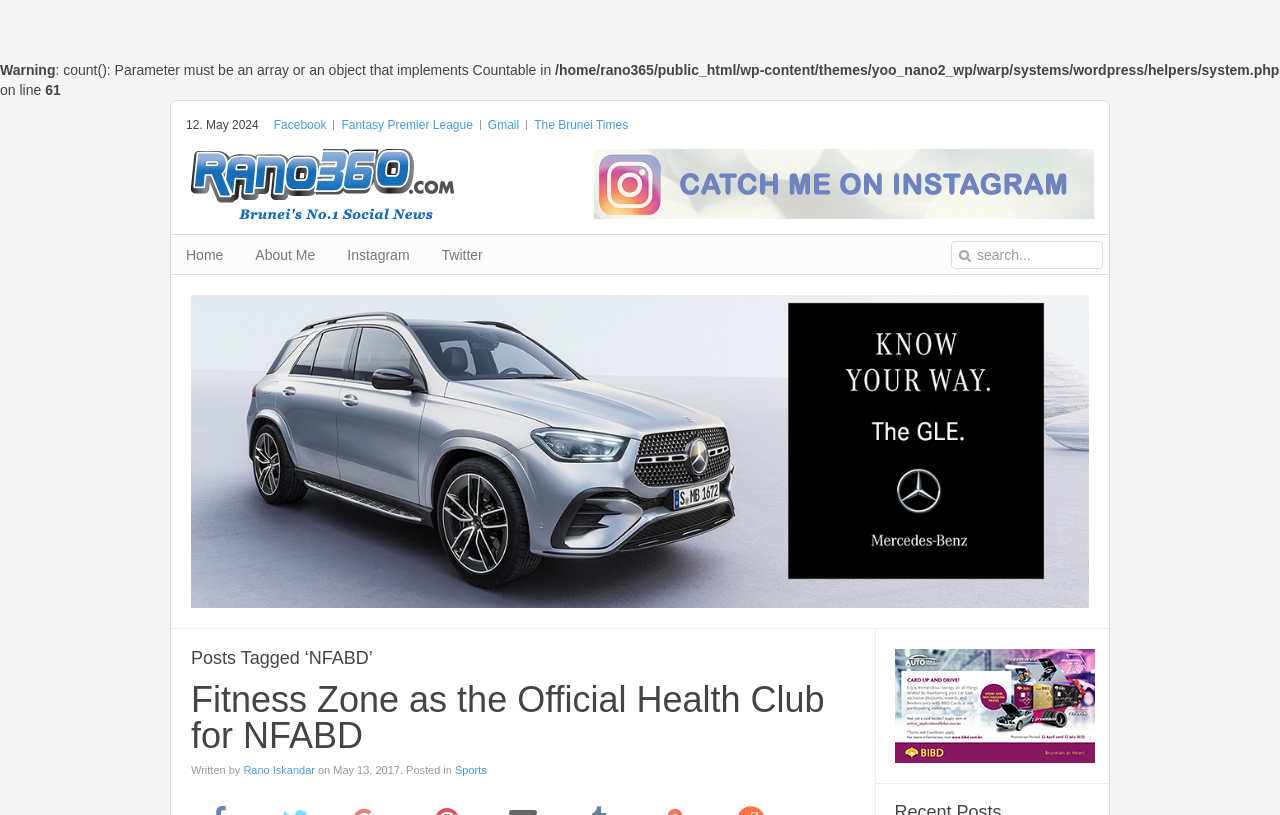Find the bounding box coordinates of the UI element according to this description: "The Brunei Times".

[0.417, 0.142, 0.491, 0.164]